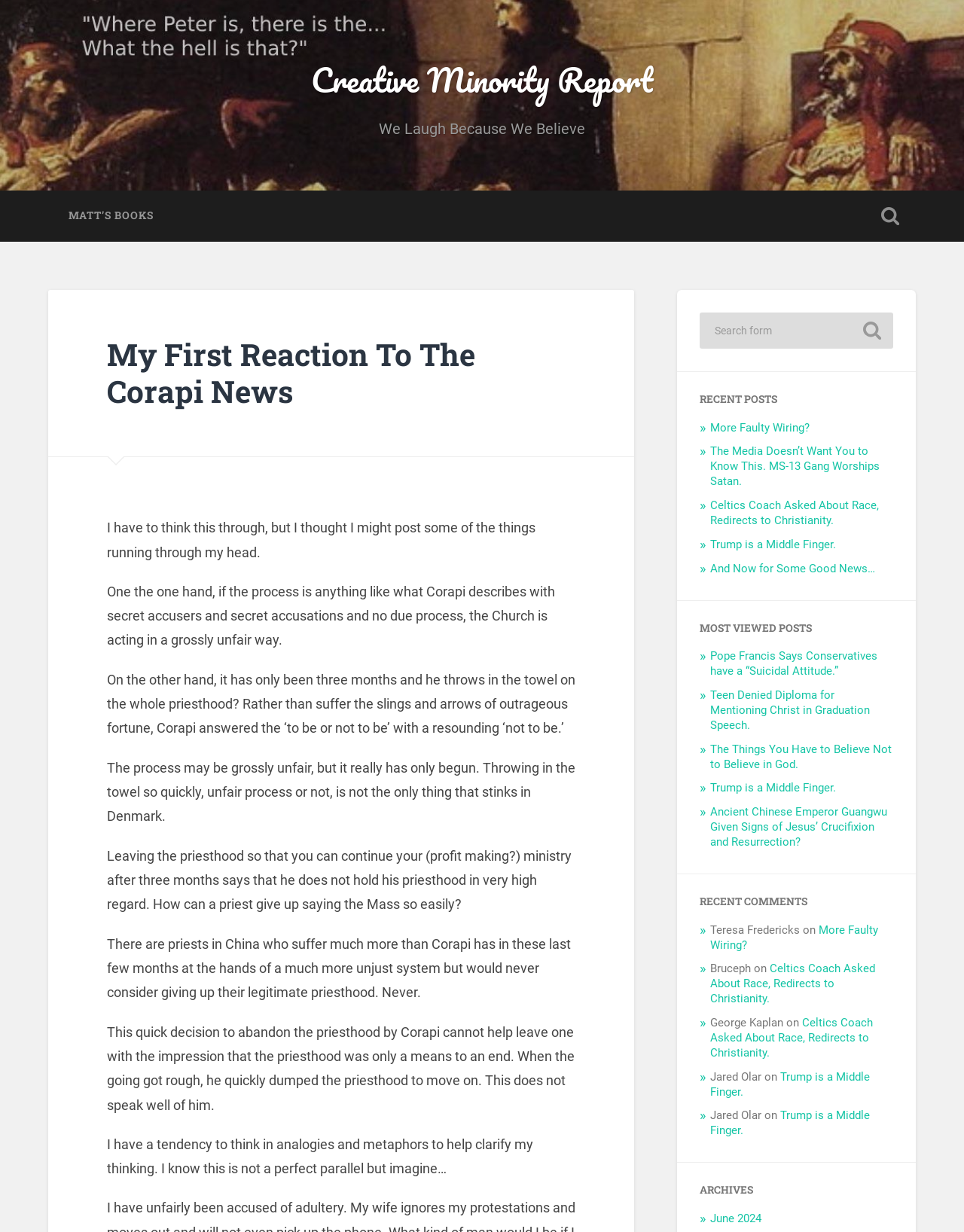Summarize the webpage comprehensively, mentioning all visible components.

This webpage is a blog post titled "My First Reaction To The Corapi News" on the "Creative Minority Report" website. At the top, there is a heading "We Laugh Because We Believe" and a link to "MATT'S BOOKS" on the left side. On the right side, there is a button to toggle the search field. 

Below the title, there is a series of paragraphs discussing the author's thoughts on the Corapi news. The text is divided into five sections, each exploring different aspects of the issue. The author expresses concerns about the fairness of the process and Corapi's decision to leave the priesthood.

On the right side of the page, there is a search box with a button to initiate the search. Below the search box, there are three sections: "RECENT POSTS", "MOST VIEWED POSTS", and "RECENT COMMENTS". The "RECENT POSTS" section lists five links to recent articles, including "More Faulty Wiring?" and "The Media Doesn’t Want You to Know This. MS-13 Gang Worships Satan.". The "MOST VIEWED POSTS" section lists five links to popular articles, including "Pope Francis Says Conservatives have a “Suicidal Attitude.”" and "Teen Denied Diploma for Mentioning Christ in Graduation Speech.". The "RECENT COMMENTS" section lists five comments from users, including Teresa Fredericks, Bruceph, and George Kaplan, each with a link to the corresponding article.

At the bottom of the page, there is a heading "ARCHIVES" with a link to "June 2024".